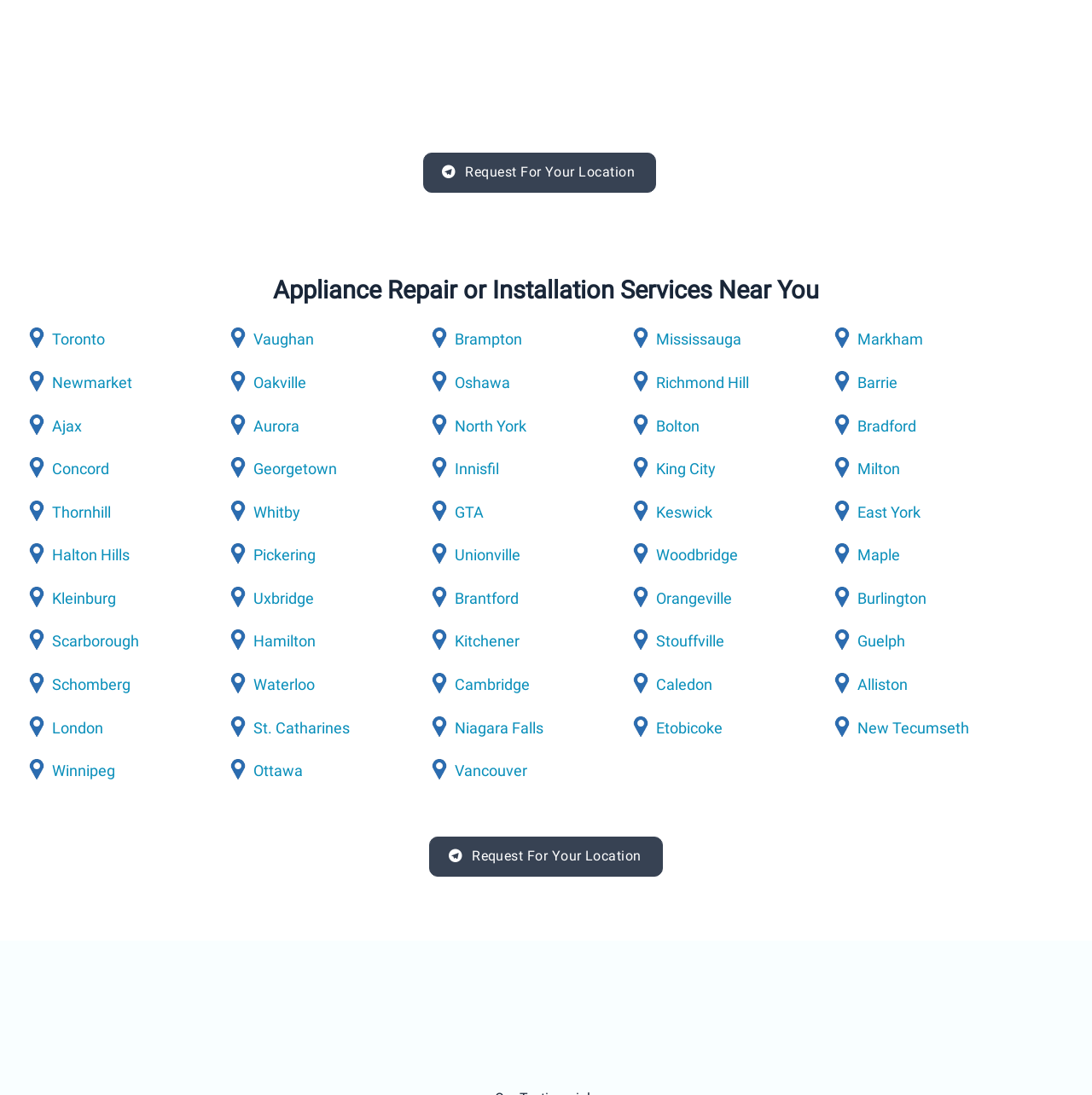Carefully observe the image and respond to the question with a detailed answer:
What is the purpose of the 'Request For Your Location' link?

The 'Request For Your Location' link is likely used to request the user's location, which would allow the website to provide more tailored services or results based on the user's location.